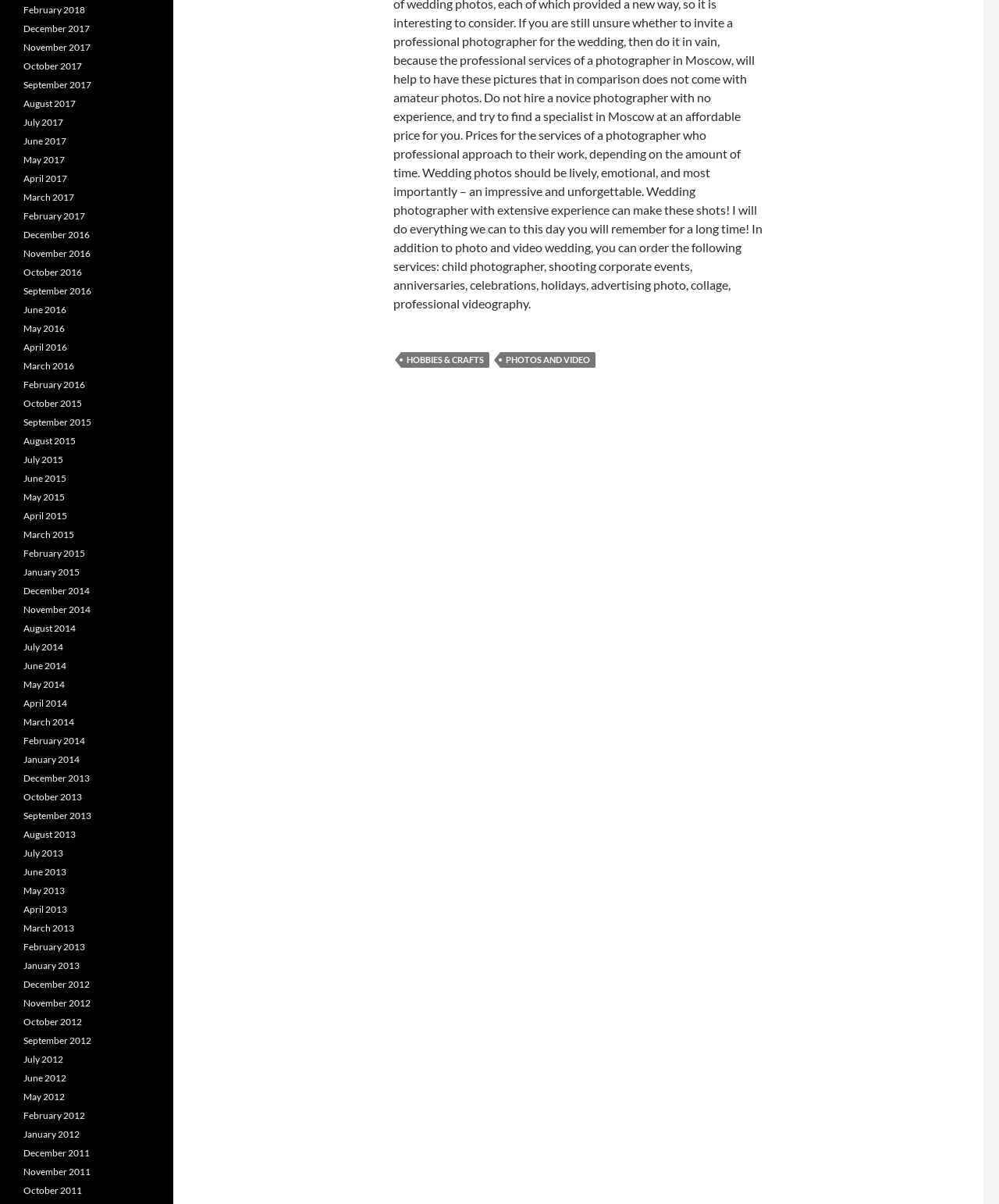Could you find the bounding box coordinates of the clickable area to complete this instruction: "View February 2018 archives"?

[0.023, 0.003, 0.085, 0.013]